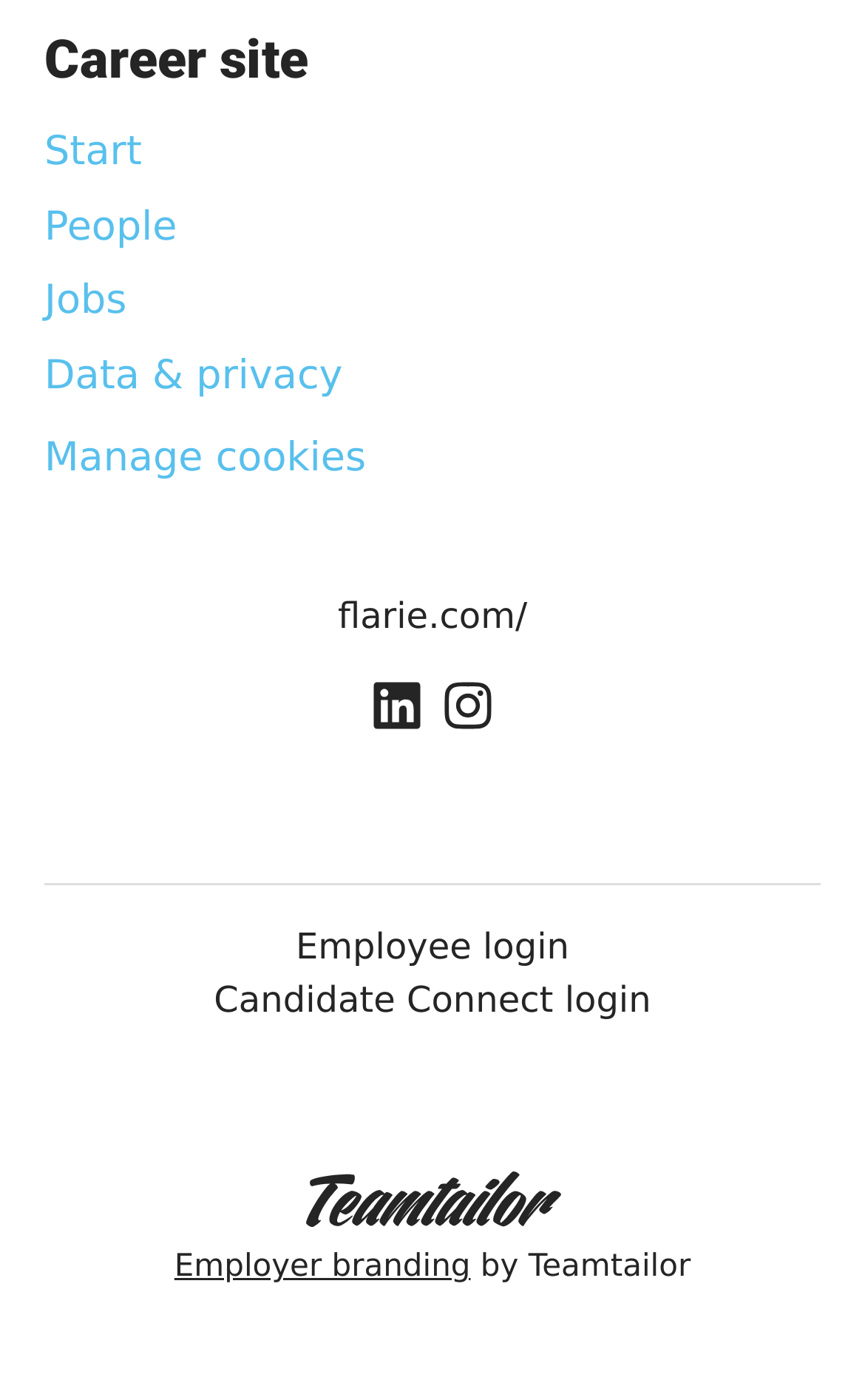Please indicate the bounding box coordinates for the clickable area to complete the following task: "Learn more about employer branding". The coordinates should be specified as four float numbers between 0 and 1, i.e., [left, top, right, bottom].

[0.191, 0.831, 0.809, 0.929]